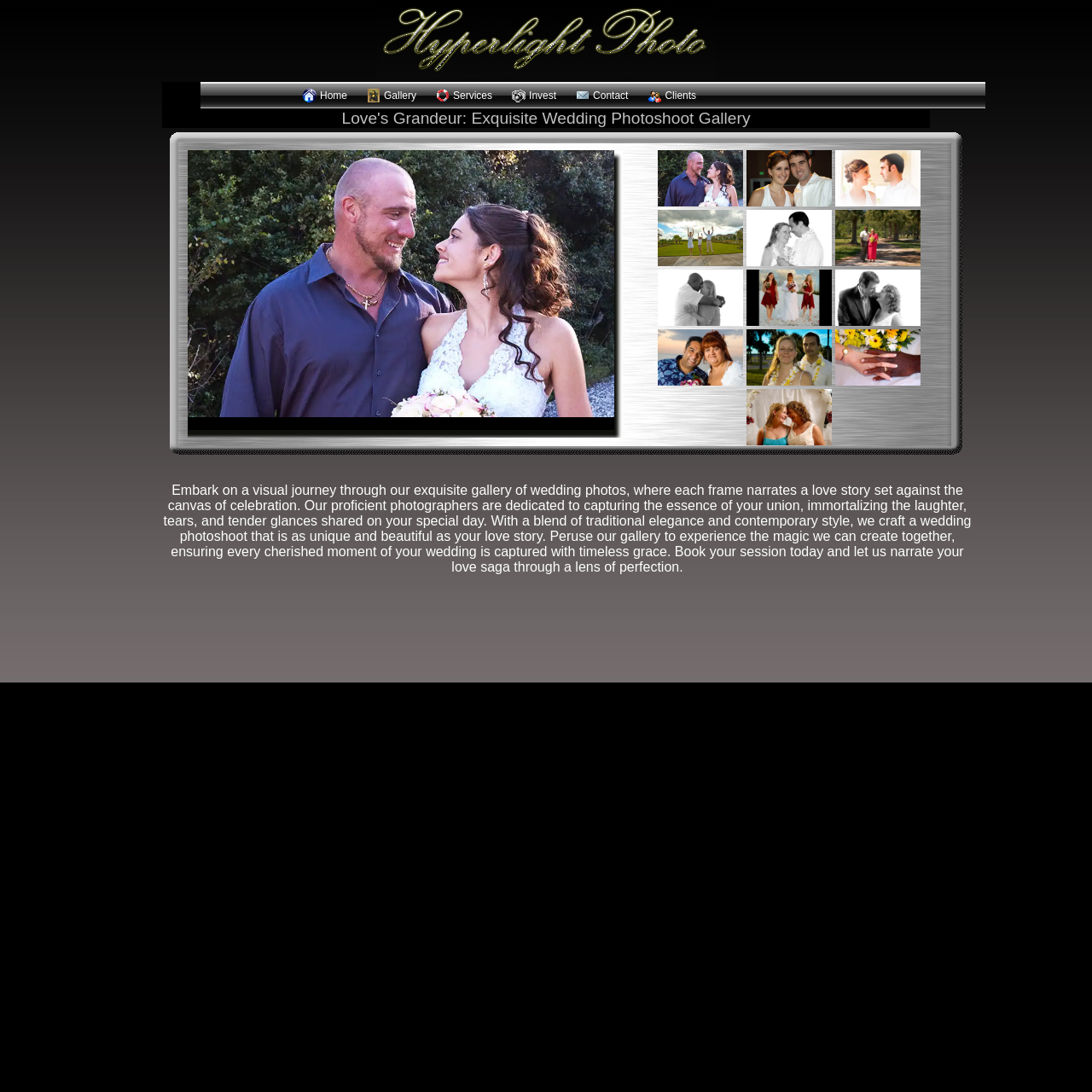Kindly determine the bounding box coordinates for the area that needs to be clicked to execute this instruction: "Book a session".

[0.15, 0.442, 0.889, 0.526]